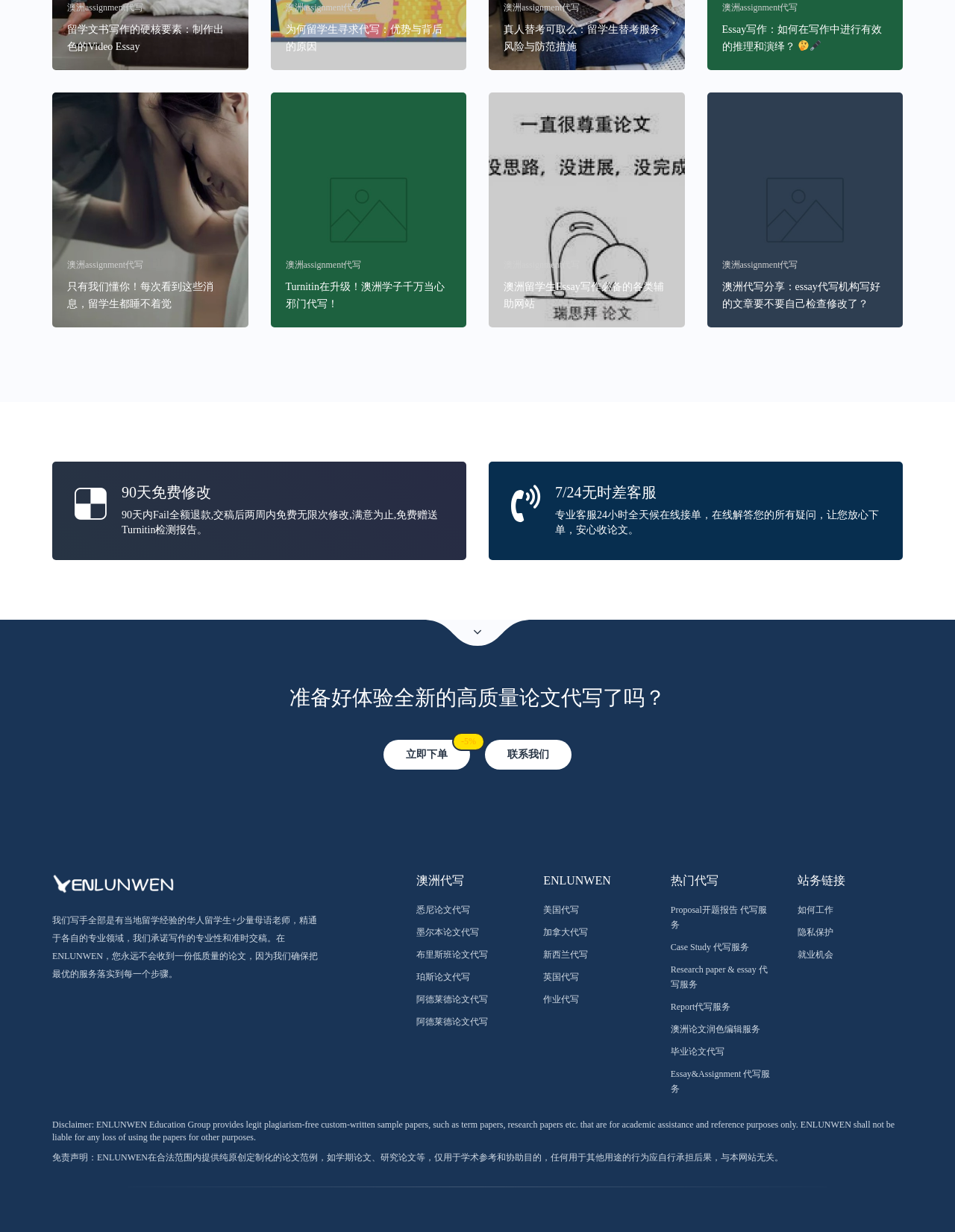What is the target audience of the website?
Ensure your answer is thorough and detailed.

Based on the webpage content, I can infer that the target audience of the website is international students, particularly those from Australia, the US, Canada, and the UK, who need help with their academic writing assignments.